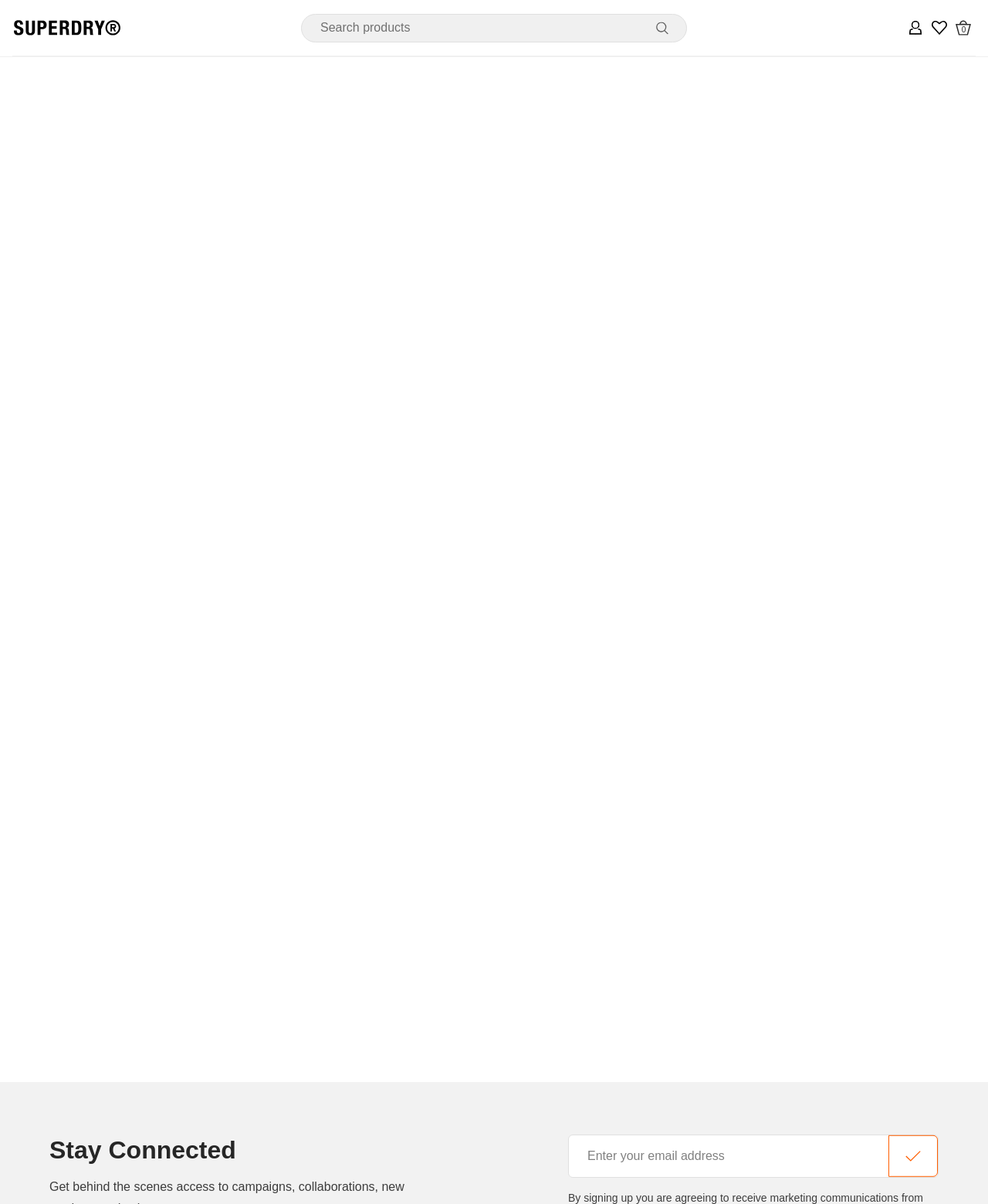Locate the bounding box for the described UI element: "title="Tick"". Ensure the coordinates are four float numbers between 0 and 1, formatted as [left, top, right, bottom].

[0.899, 0.943, 0.949, 0.978]